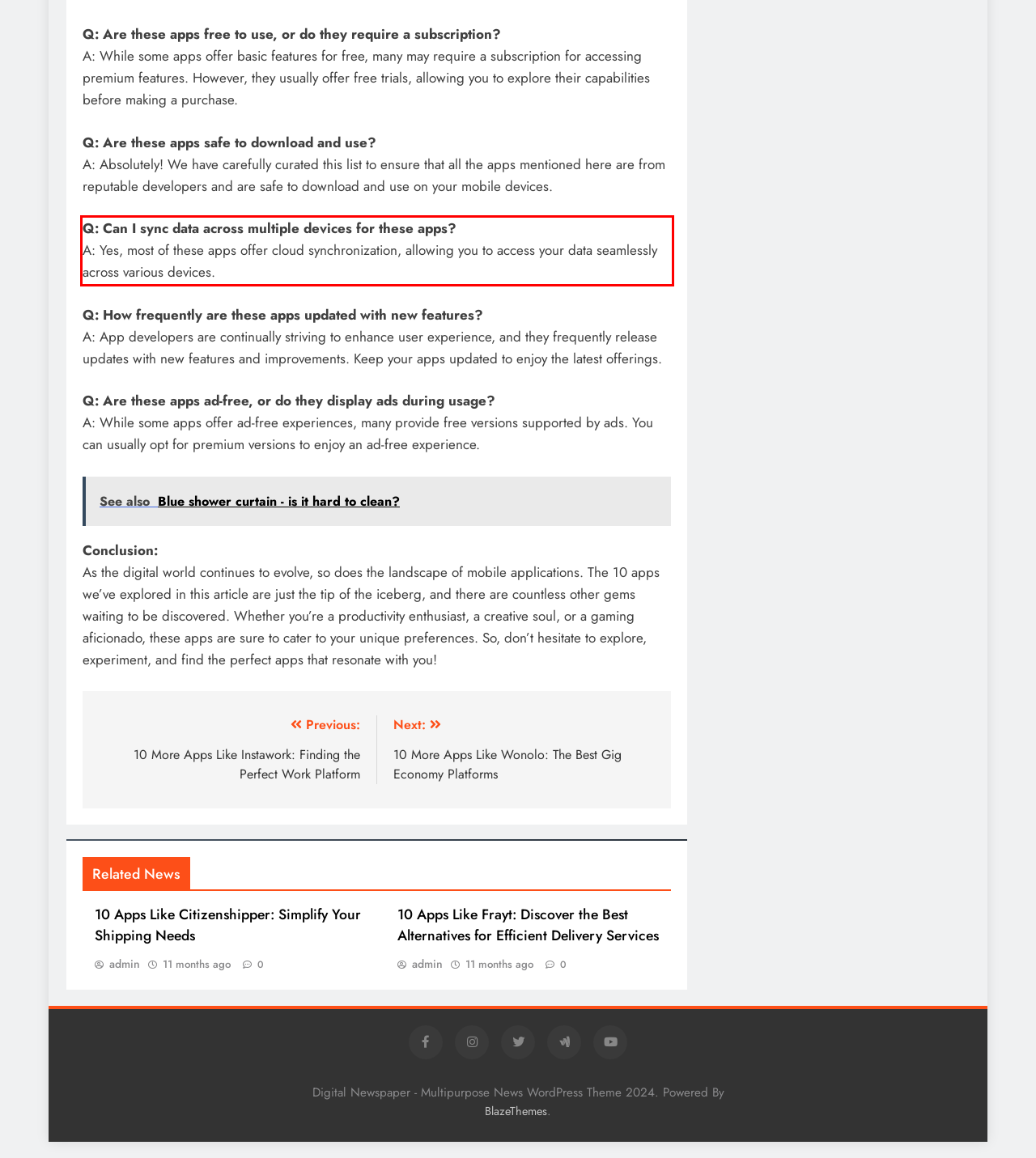You have a screenshot of a webpage with a red bounding box. Identify and extract the text content located inside the red bounding box.

Q: Can I sync data across multiple devices for these apps? A: Yes, most of these apps offer cloud synchronization, allowing you to access your data seamlessly across various devices.